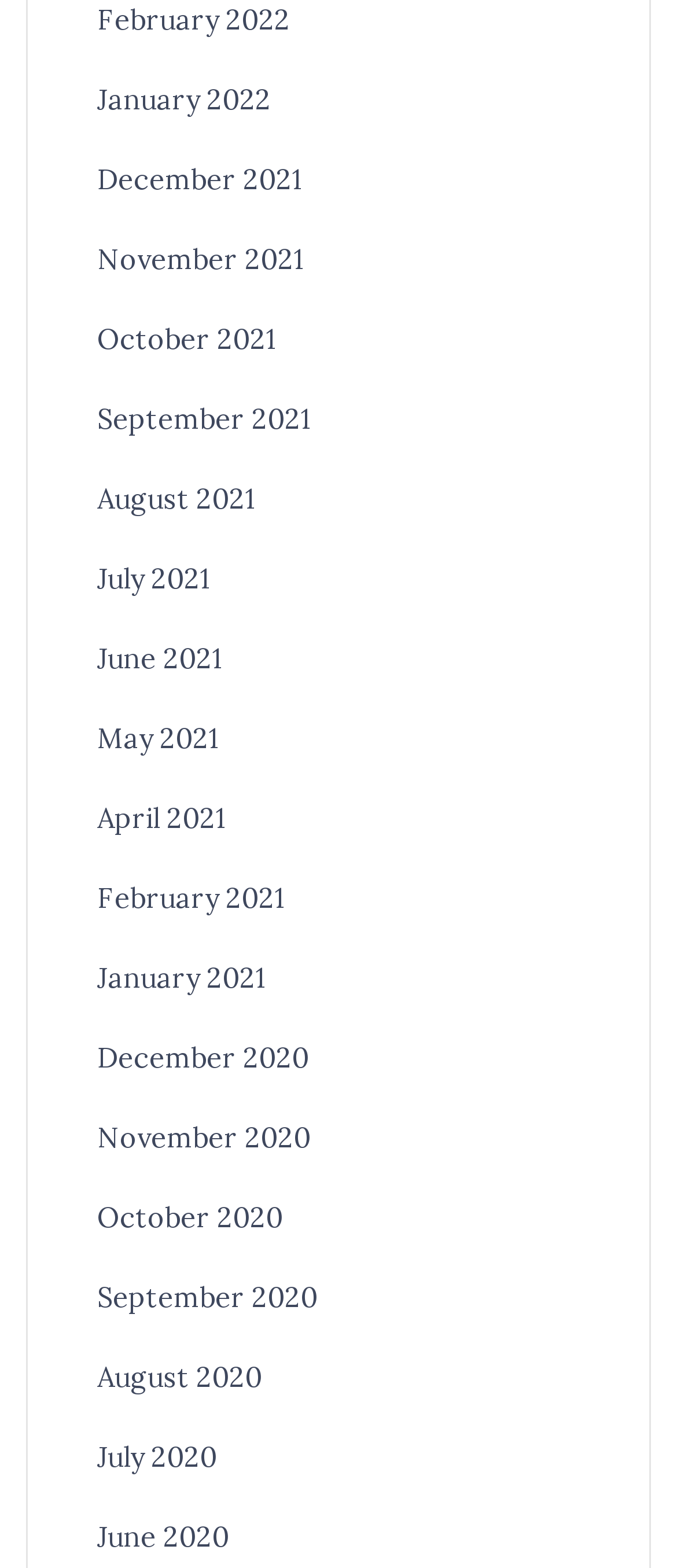Identify the bounding box coordinates necessary to click and complete the given instruction: "browse December 2020".

[0.144, 0.663, 0.456, 0.685]